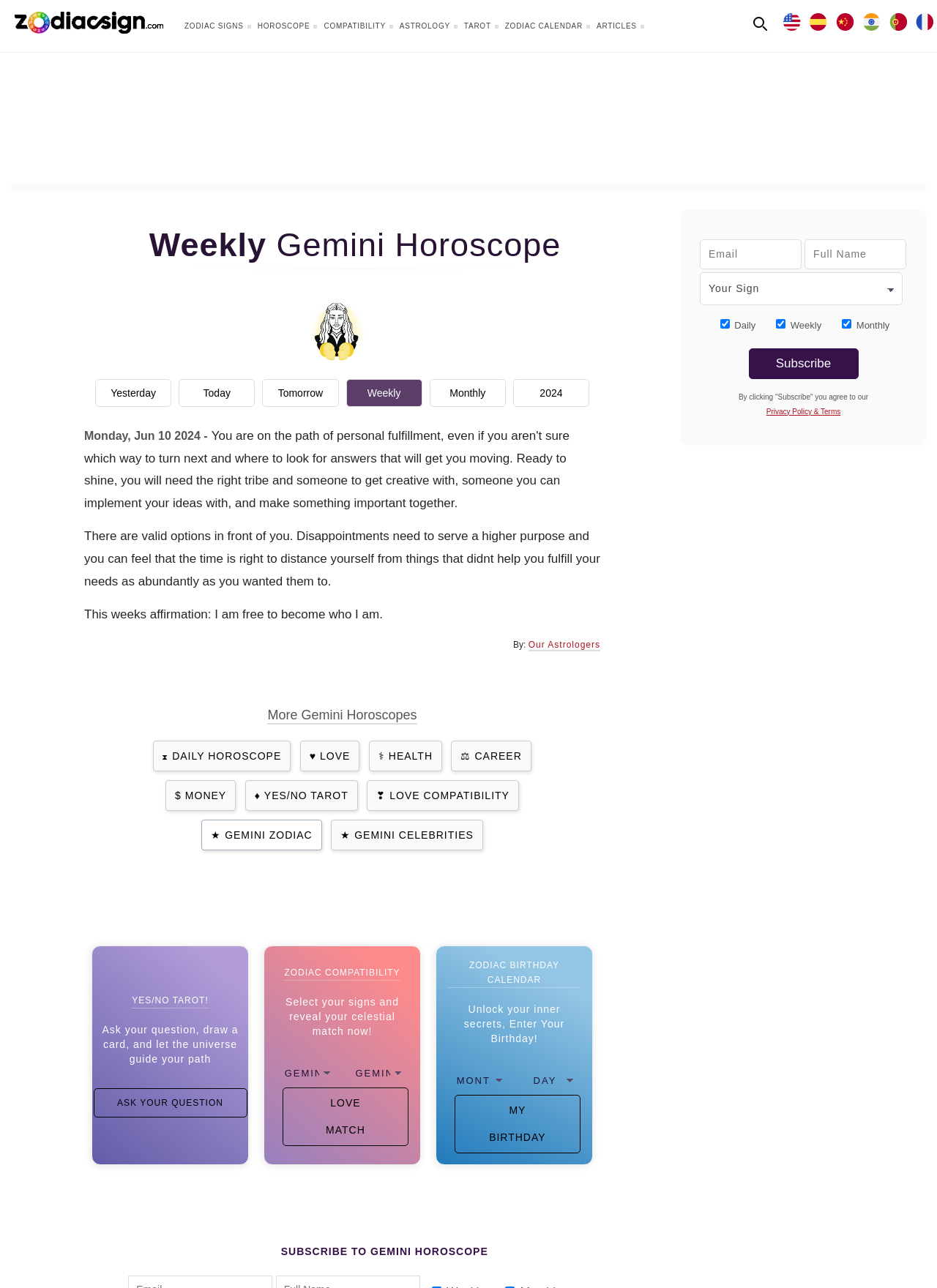Please extract and provide the main headline of the webpage.

Weekly Gemini Horoscope